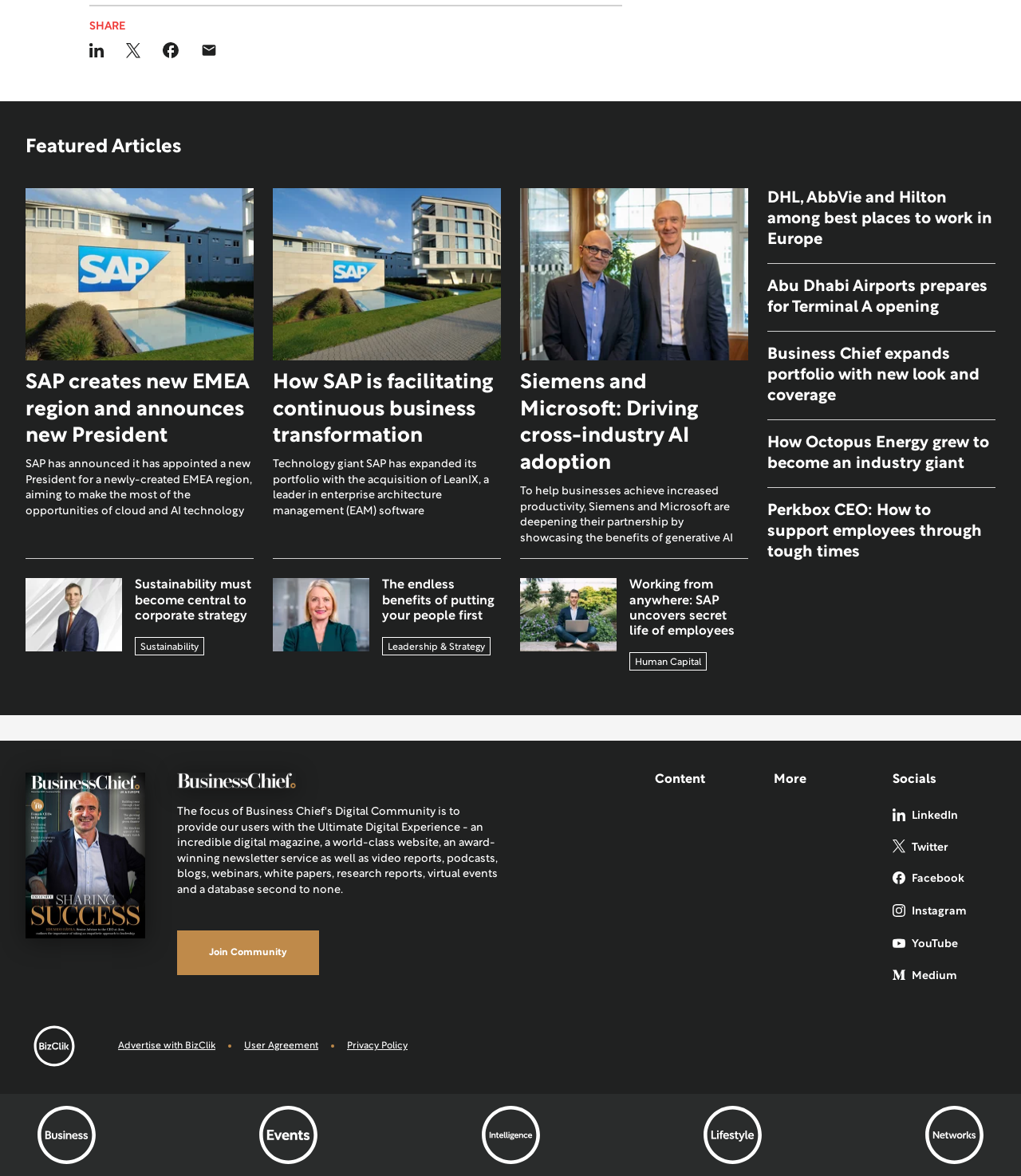What is the category of the article 'Sustainability must become central to corporate strategy'?
Based on the image, provide your answer in one word or phrase.

Leadership & Strategy